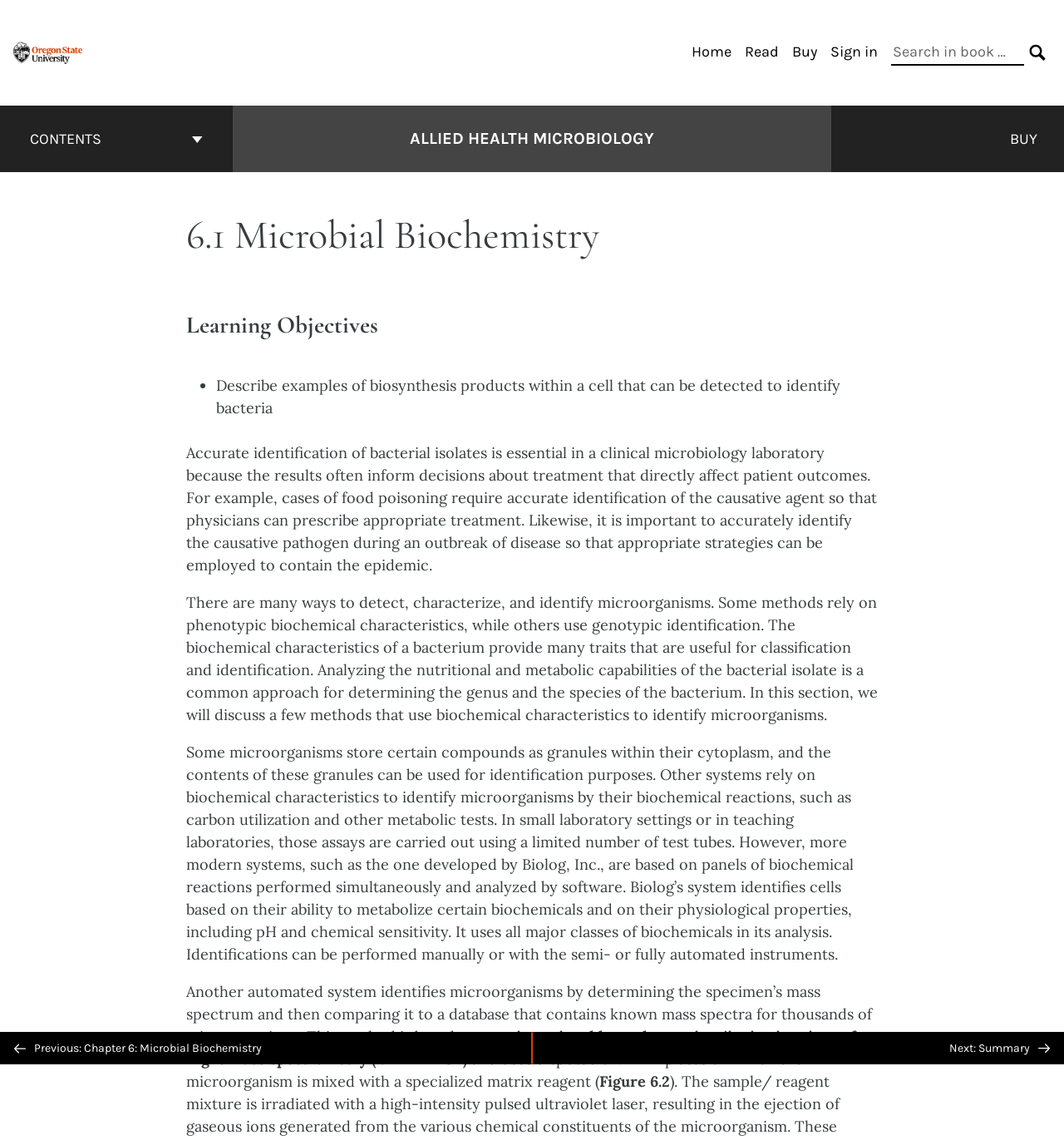What is the name of the book?
Please use the image to provide a one-word or short phrase answer.

Allied Health Microbiology